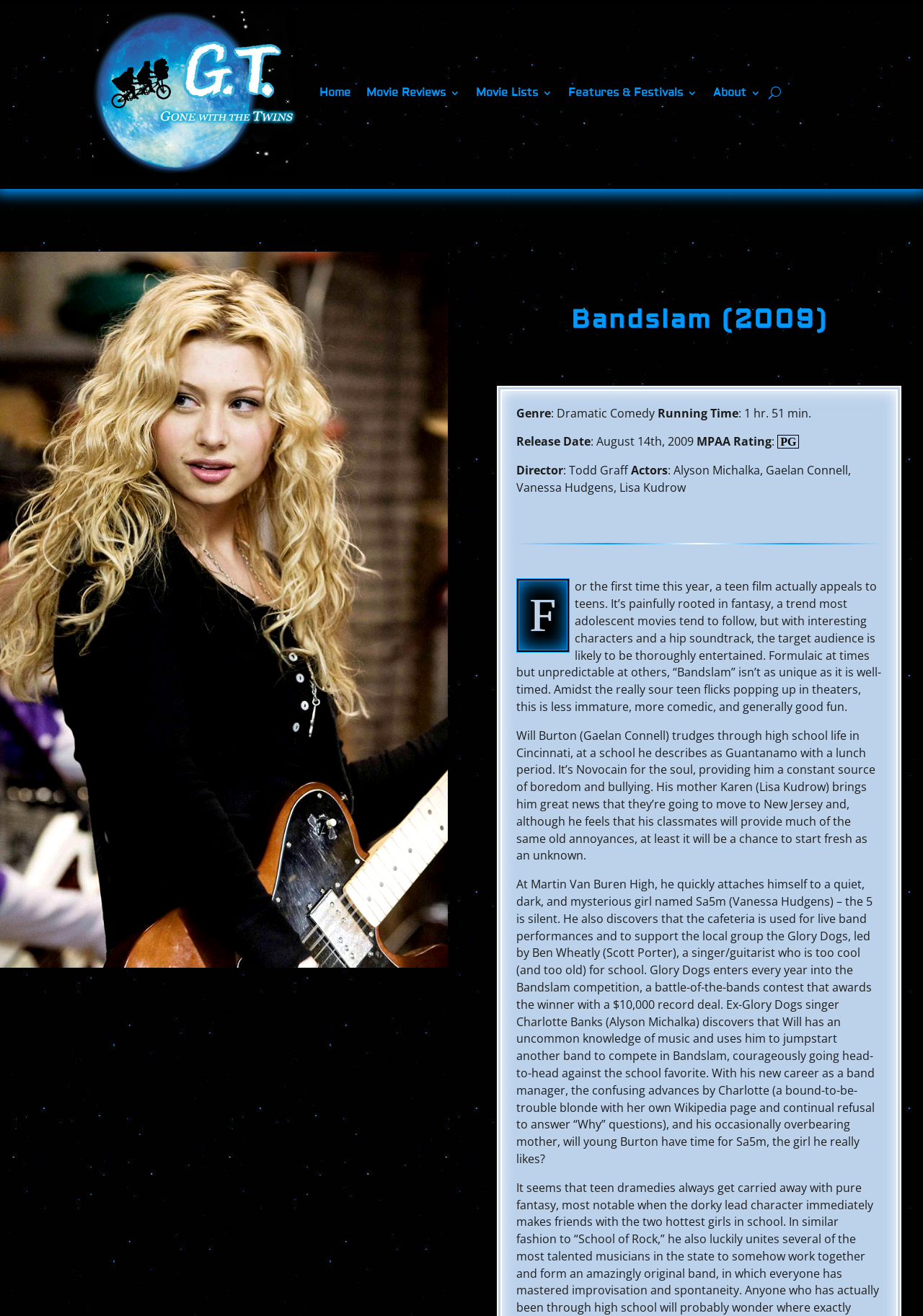Predict the bounding box coordinates of the UI element that matches this description: "Community Connections". The coordinates should be in the format [left, top, right, bottom] with each value between 0 and 1.

None